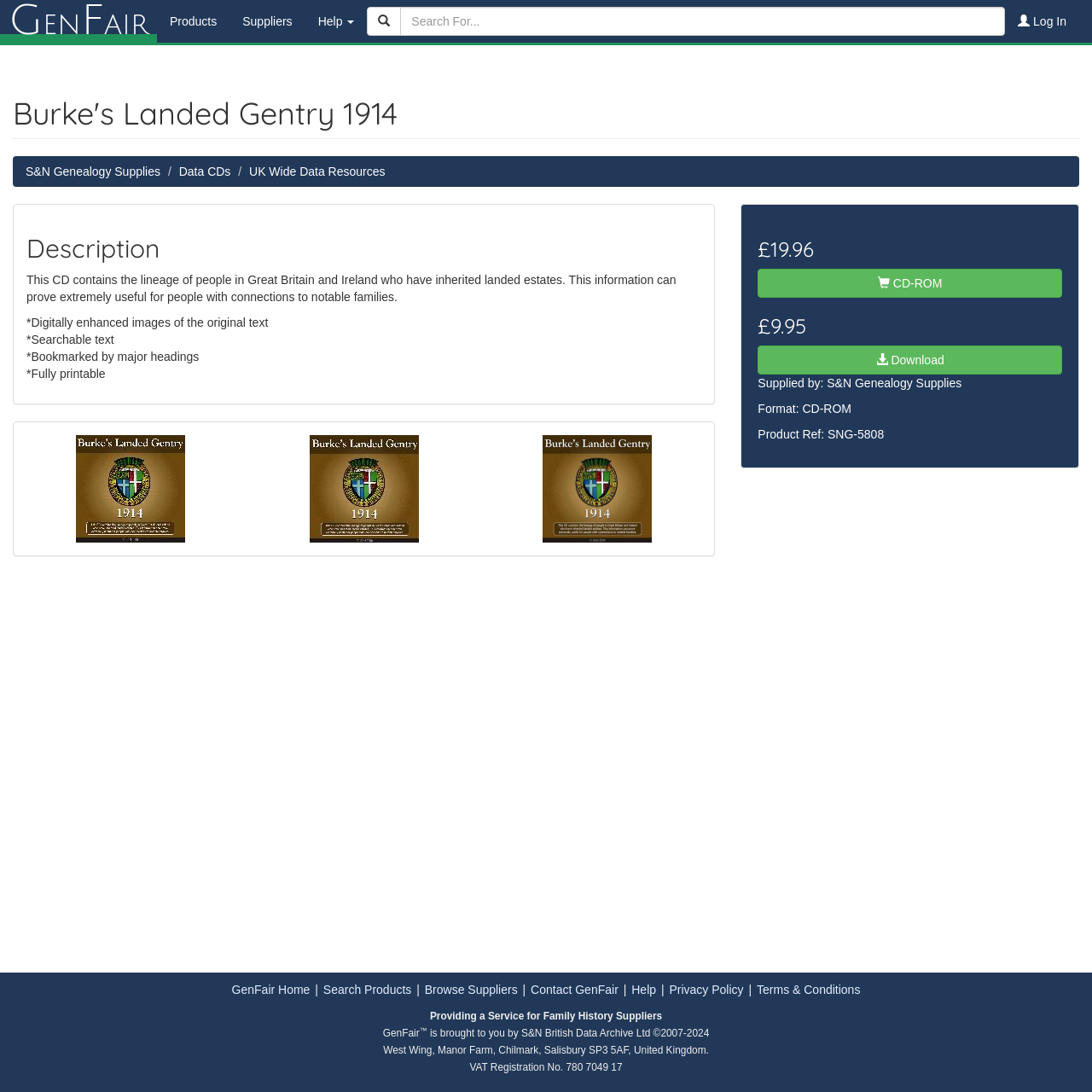What is the name of the product?
Please provide a detailed answer to the question.

The name of the product can be found in the heading element at the top of the webpage, which reads 'Burke's Landed Gentry 1914'.